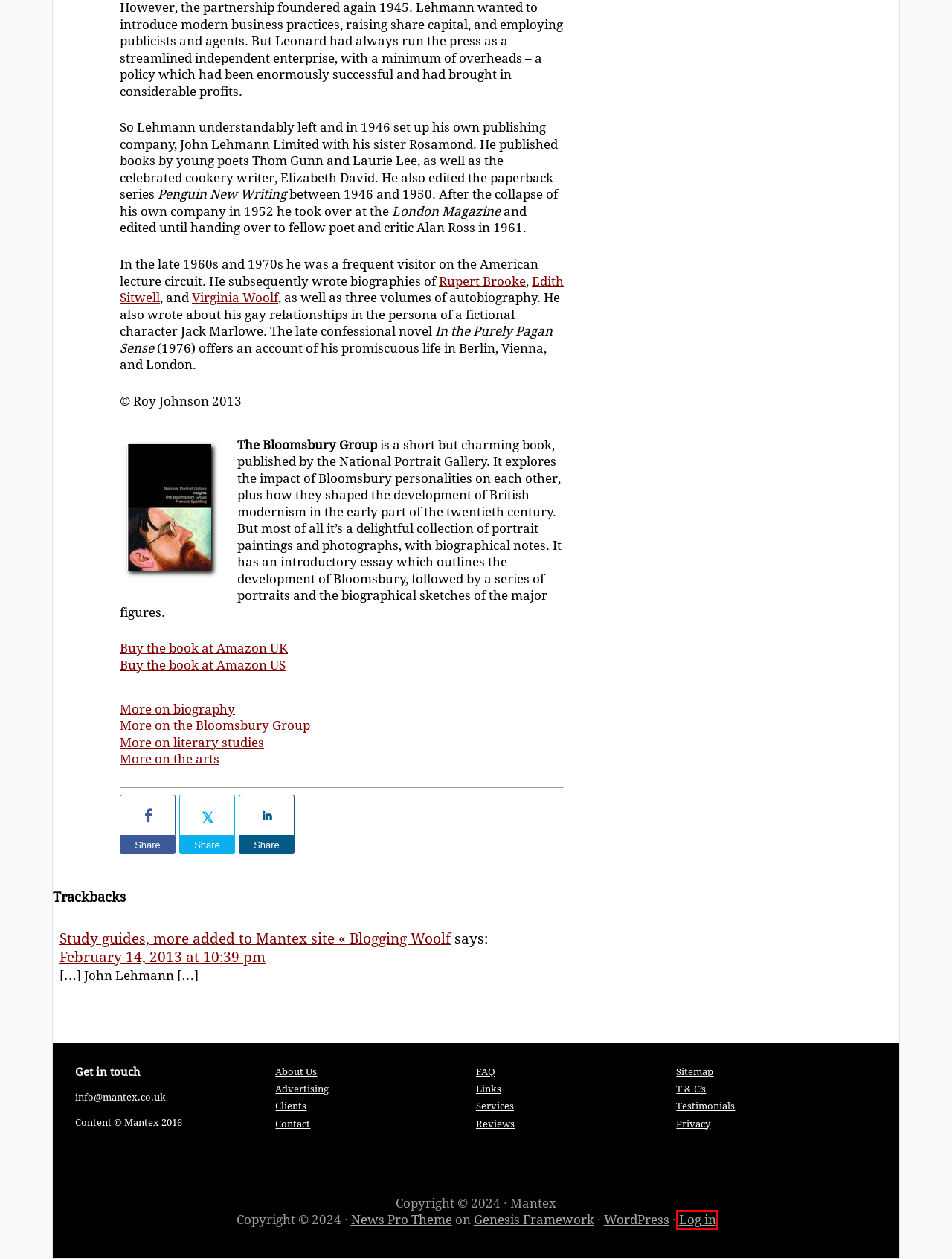You’re provided with a screenshot of a webpage that has a red bounding box around an element. Choose the best matching webpage description for the new page after clicking the element in the red box. The options are:
A. Blog Tool, Publishing Platform, and CMS – WordPress.org
B. Amazon.co.uk
C. Sitemap - Mantex
D. Bloomsbury Group - Mantex
E. Rupert Brooke biography
F. Edith Sitwell biography
G. Literary studies - Mantex
H. Log In ‹ Mantex — WordPress

H